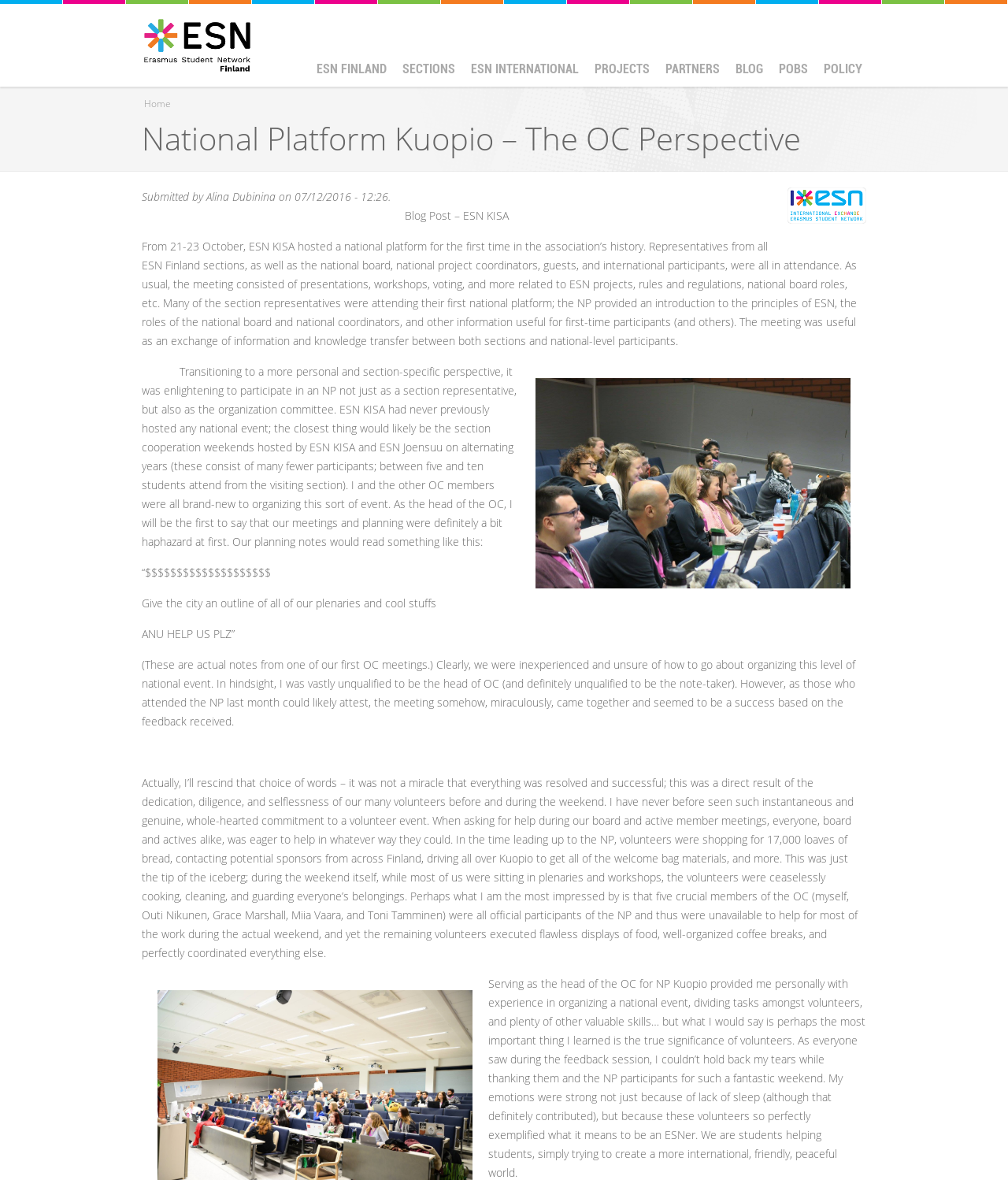Pinpoint the bounding box coordinates of the clickable element to carry out the following instruction: "Click the 'BLOG' link."

[0.72, 0.047, 0.766, 0.07]